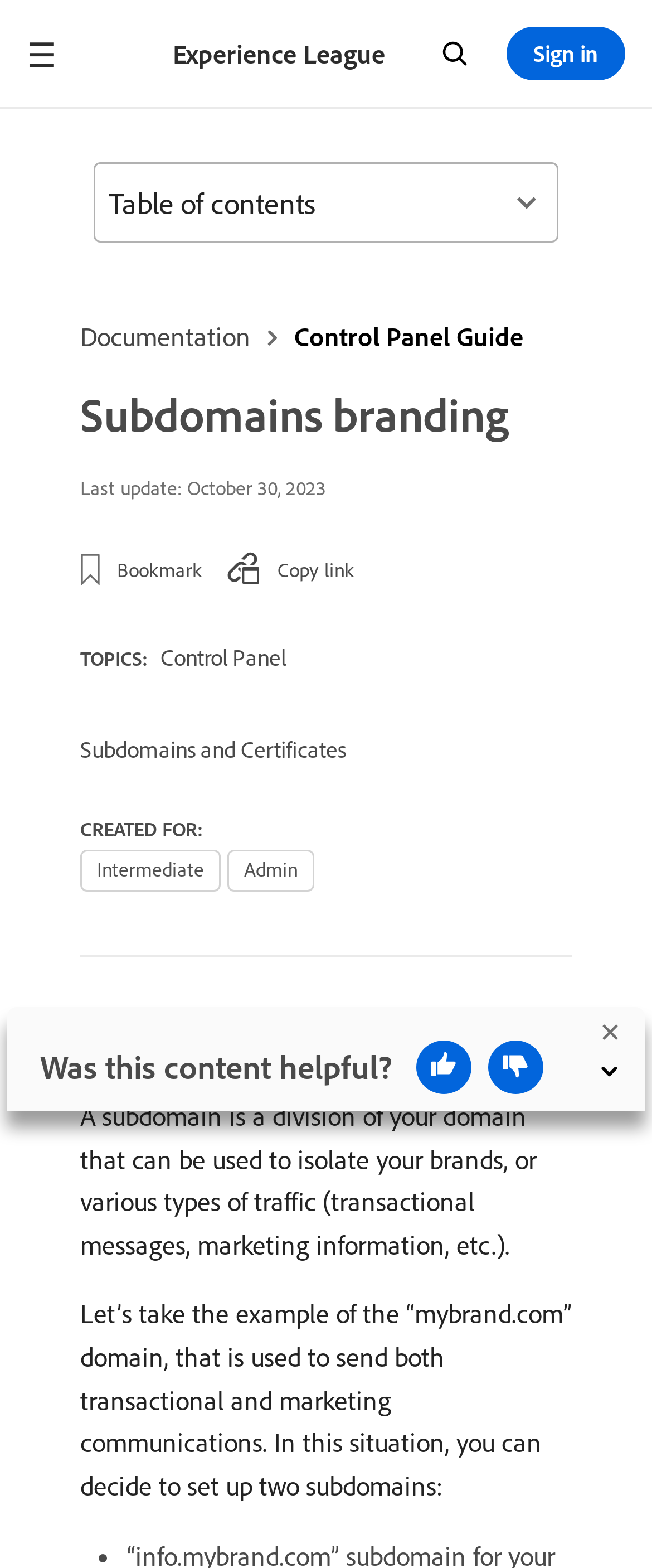Create an elaborate caption that covers all aspects of the webpage.

The webpage is about subdomains branding, specifically focusing on Adobe Campaign. At the top, there is a main navigation bar with links to "Experience League", "Search", and "Sign in". The search link has an accompanying image. Below the navigation bar, there is a heading "Subdomains branding" followed by a "Last update" text with the date "October 30, 2023". 

To the right of the heading, there are two static text elements "Bookmark" and "Copy link". Below these elements, there is a section with the title "TOPICS:" and two links "Control Panel" and "Subdomains and Certificates". 

Further down, there is another section with the title "CREATED FOR:" and two static text elements "Intermediate" and "Admin". The main content of the page starts with a heading "Why setting up subdomains?" followed by two paragraphs of text explaining the concept of subdomains and their use cases. 

On the top right side of the page, there are links to "Documentation" and "Control Panel Guide". There is also a button "Table of contents" that can be expanded. At the bottom of the page, there is a feedback bar with a heading "Was this content helpful?" and two buttons "thumbs up" and "thumbs down" with accompanying images. The feedback bar also has a close button on the top right corner.